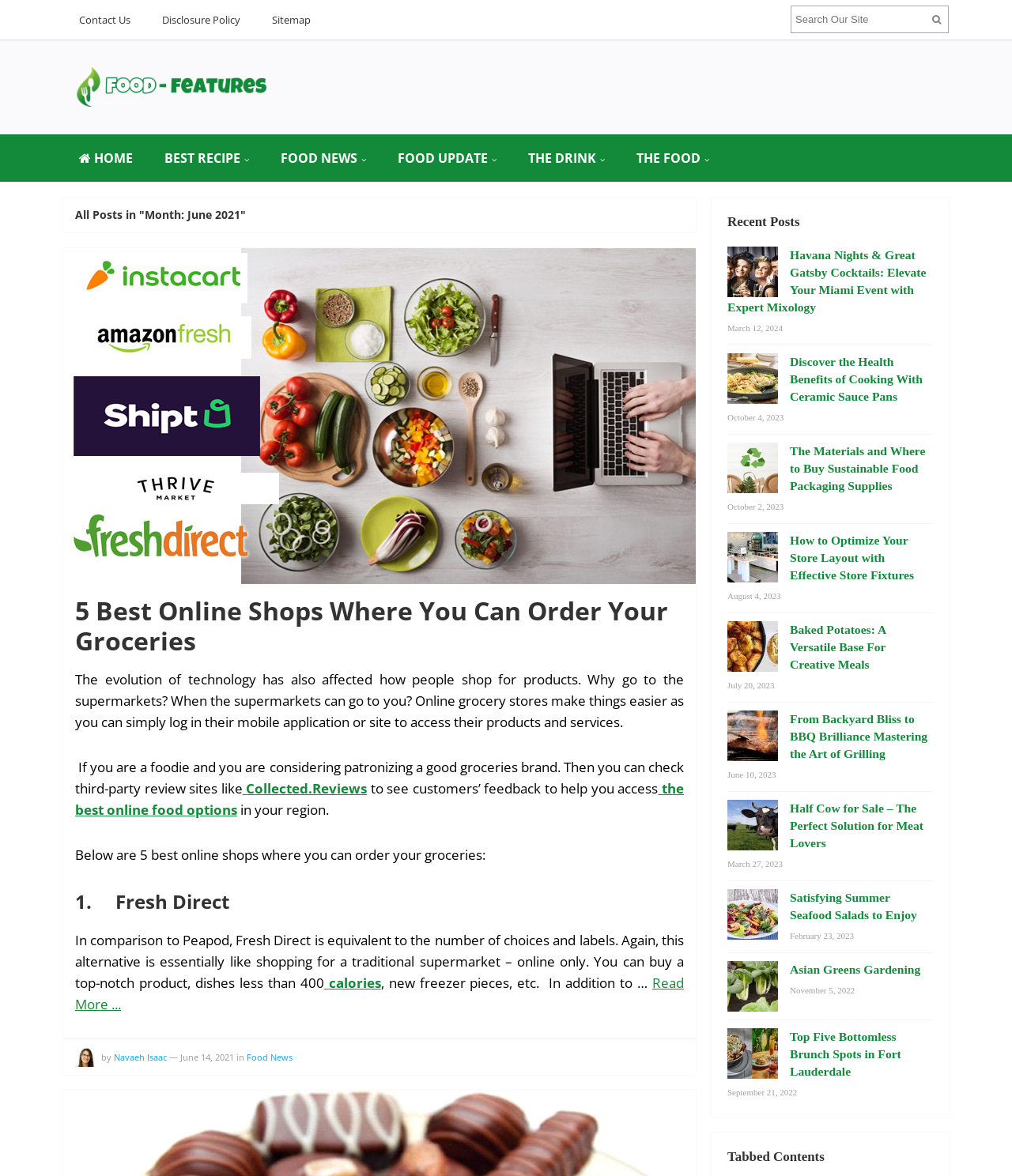Respond to the following question with a brief word or phrase:
What is the author of the first article?

Navaeh Isaac